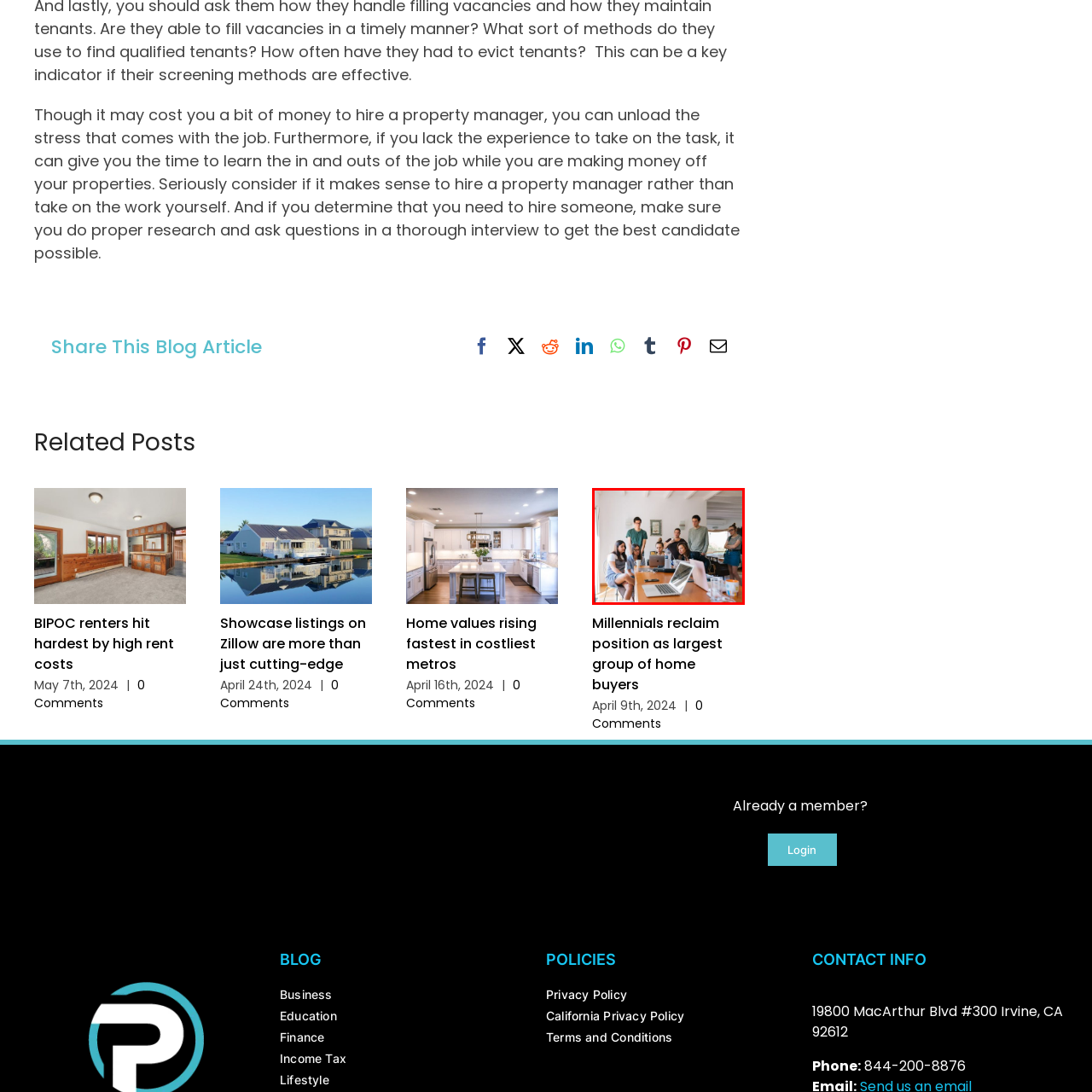Concentrate on the section within the teal border, What is the material of the table? 
Provide a single word or phrase as your answer.

Wooden